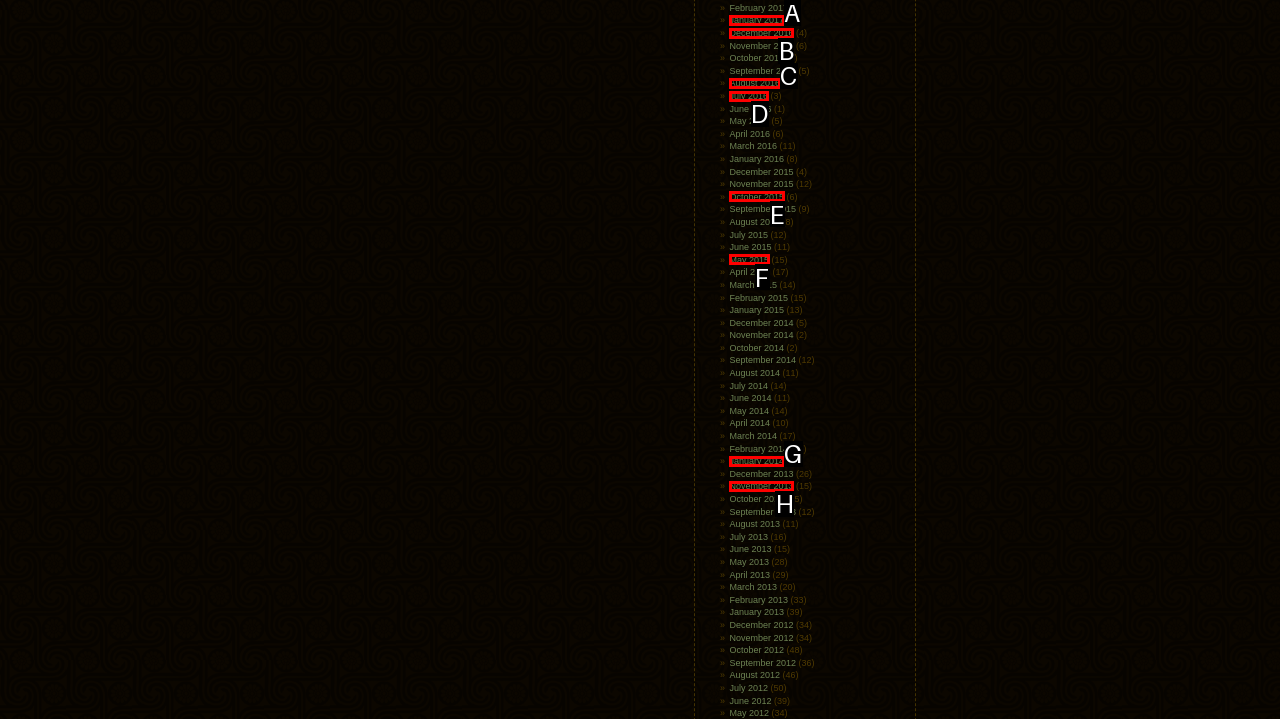Point out the UI element to be clicked for this instruction: View December 2016. Provide the answer as the letter of the chosen element.

B